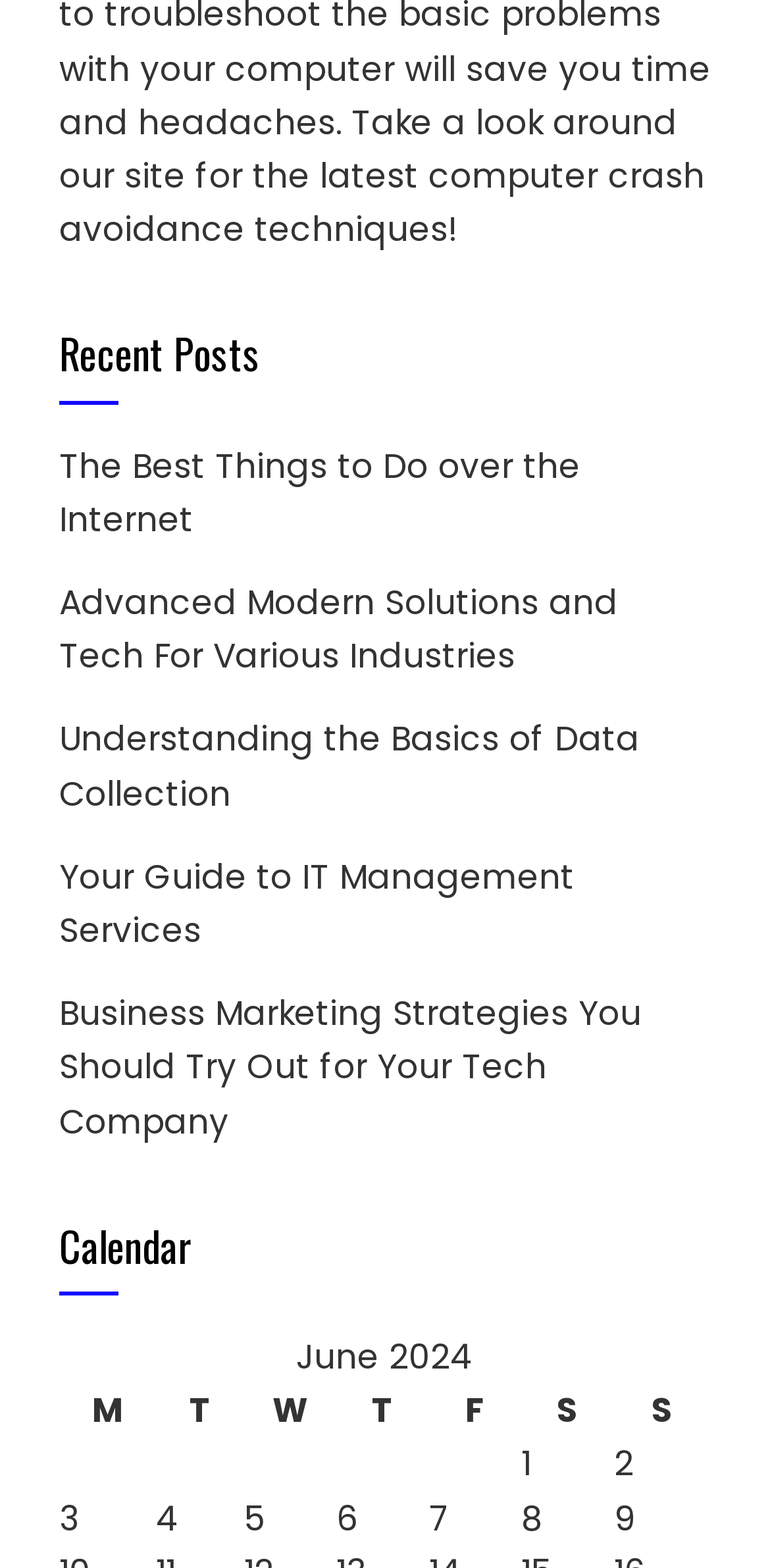Carefully observe the image and respond to the question with a detailed answer:
What is the purpose of the links on the webpage?

The links on the webpage have descriptive titles such as 'The Best Things to Do over the Internet' and 'Business Marketing Strategies You Should Try Out for Your Tech Company', which suggests that they are meant to provide information on various topics.